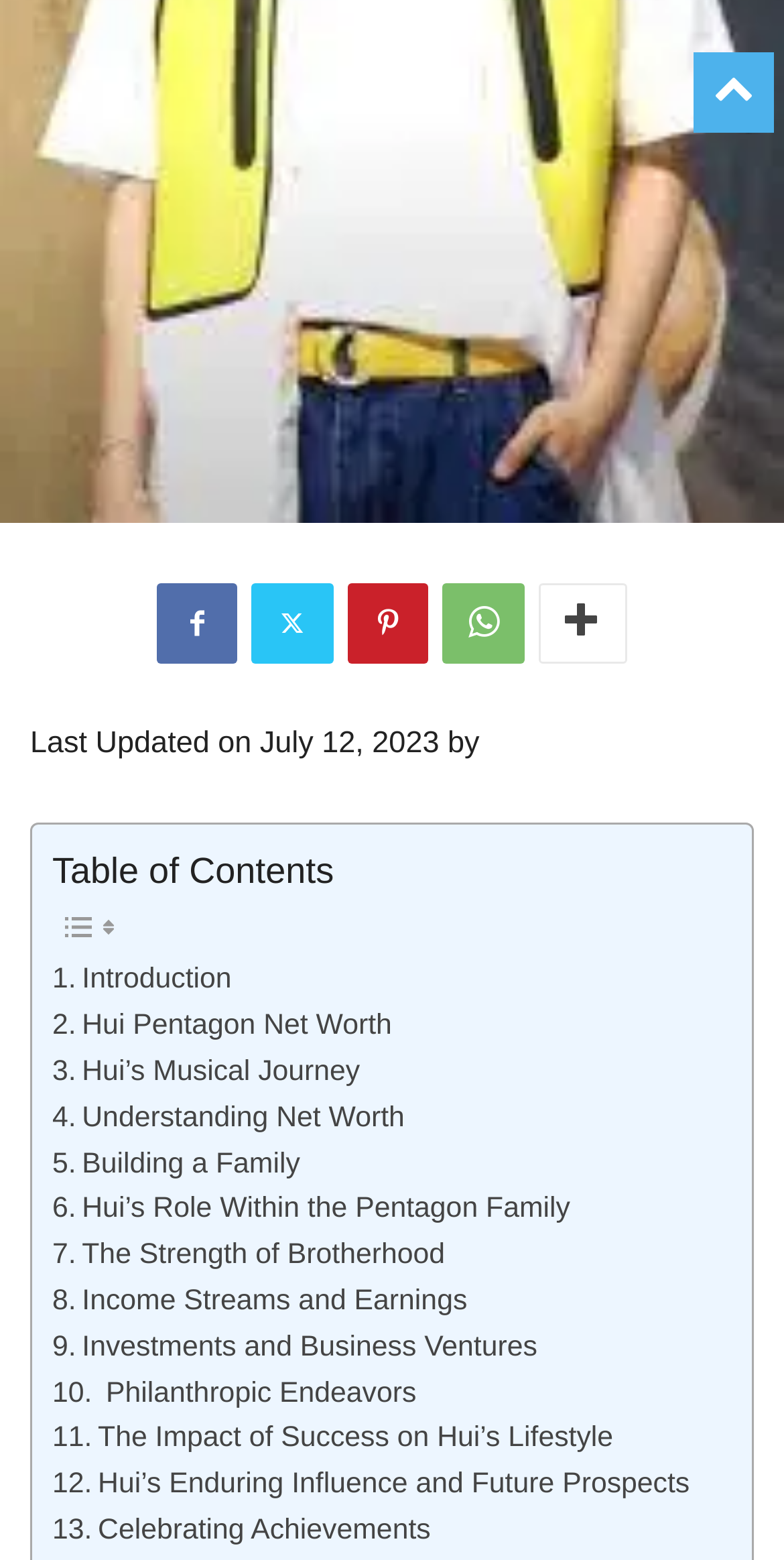Determine the bounding box coordinates of the UI element described by: "Understanding Net Worth".

[0.067, 0.702, 0.516, 0.732]